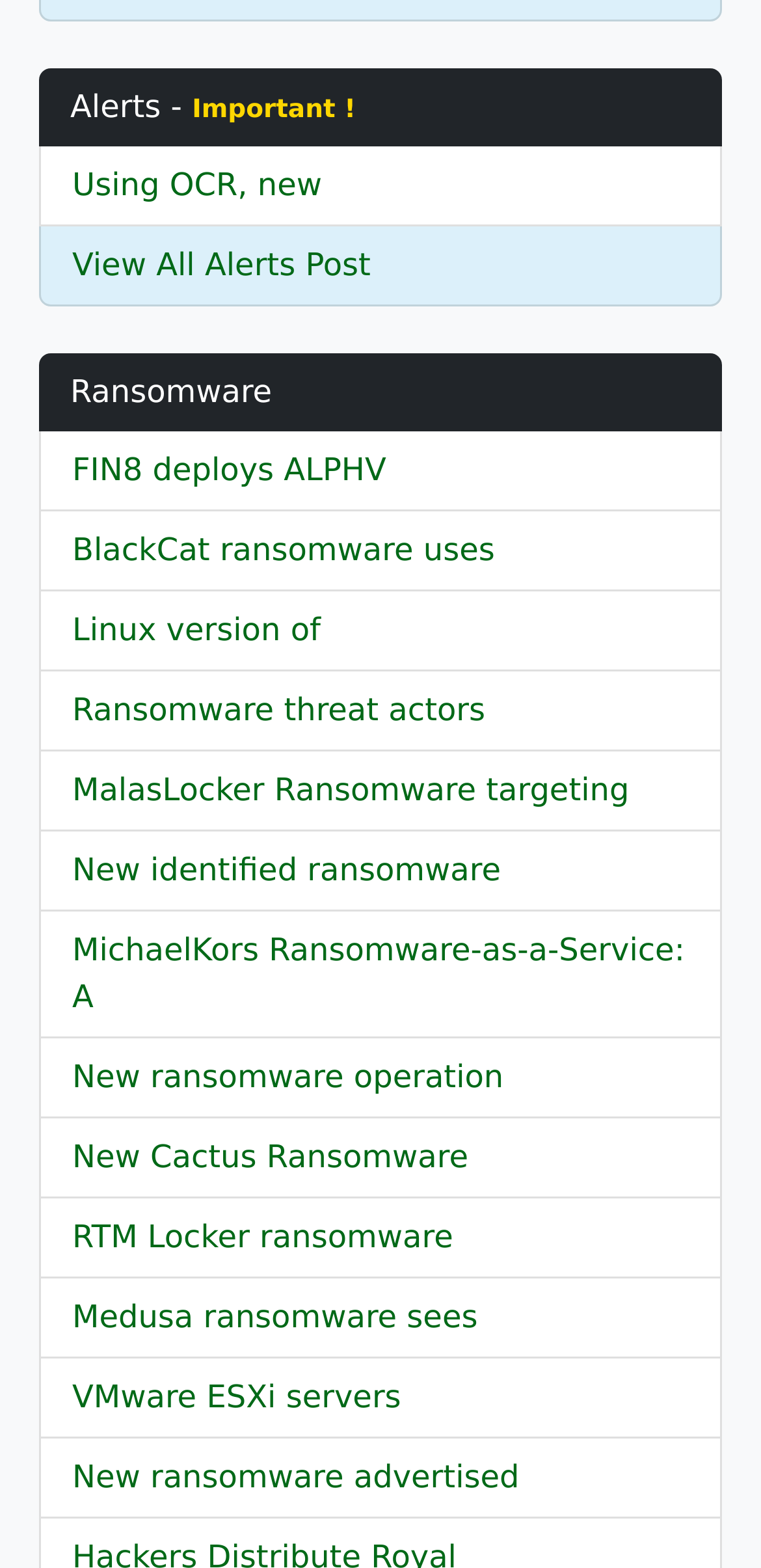Determine the bounding box coordinates of the clickable element to complete this instruction: "Check out MichaelKors Ransomware-as-a-Service". Provide the coordinates in the format of four float numbers between 0 and 1, [left, top, right, bottom].

[0.095, 0.594, 0.9, 0.647]